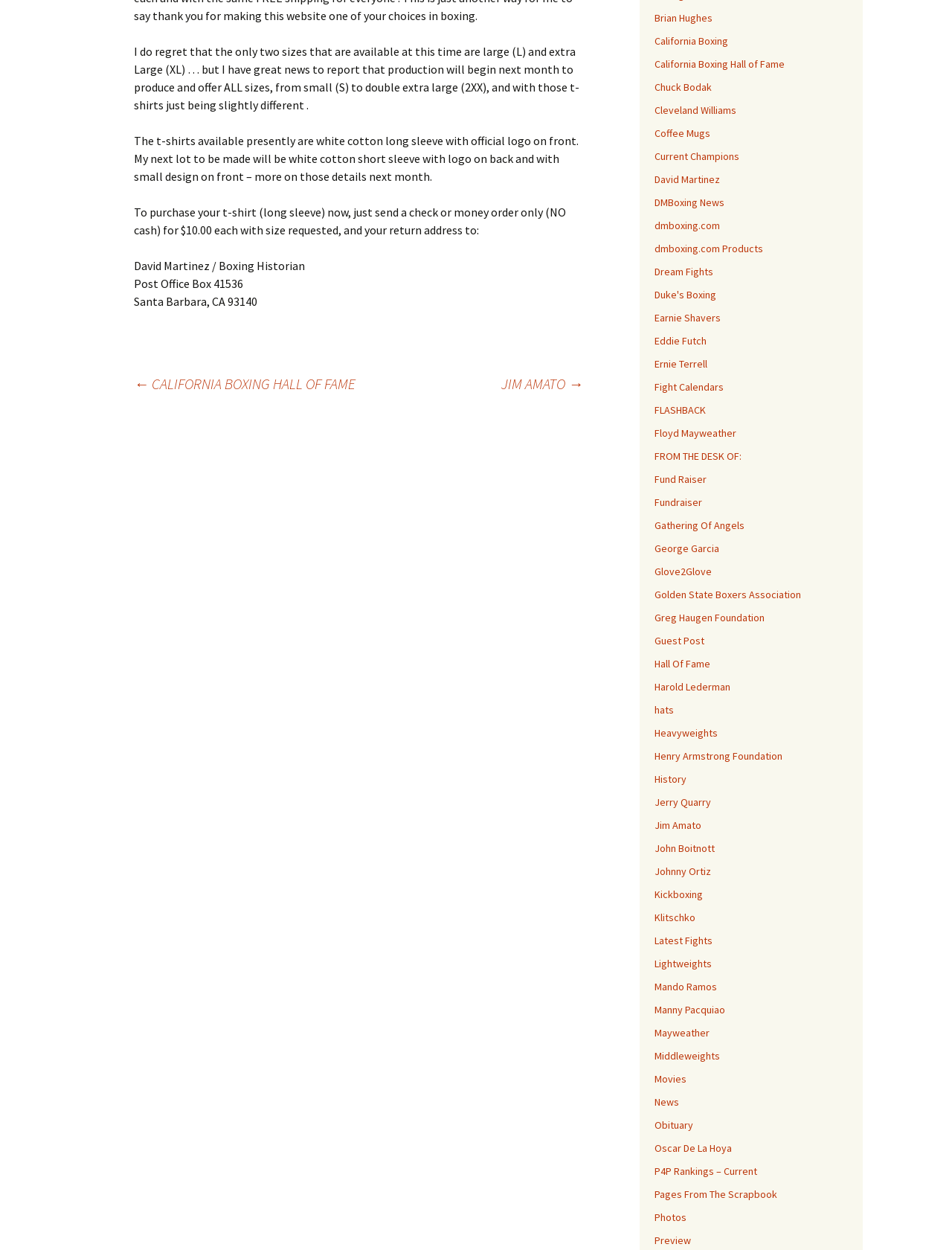Using the format (top-left x, top-left y, bottom-right x, bottom-right y), provide the bounding box coordinates for the described UI element. All values should be floating point numbers between 0 and 1: Gathering Of Angels

[0.688, 0.415, 0.782, 0.426]